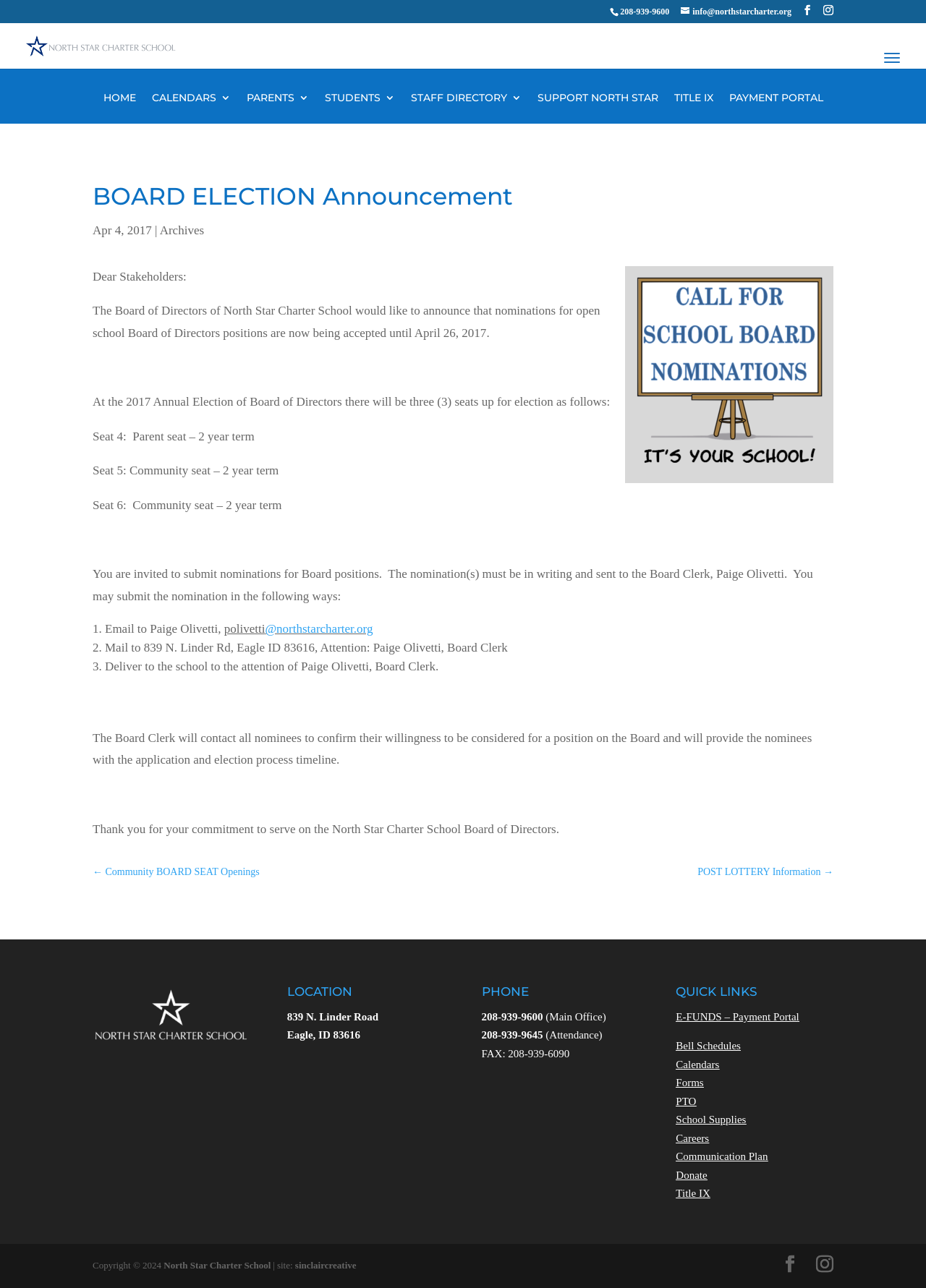How many seats are up for election?
Please provide a comprehensive answer to the question based on the webpage screenshot.

I found the information about the seats up for election by reading the announcement about the Board of Directors election, which states that there will be three seats up for election at the 2017 Annual Election of Board of Directors.